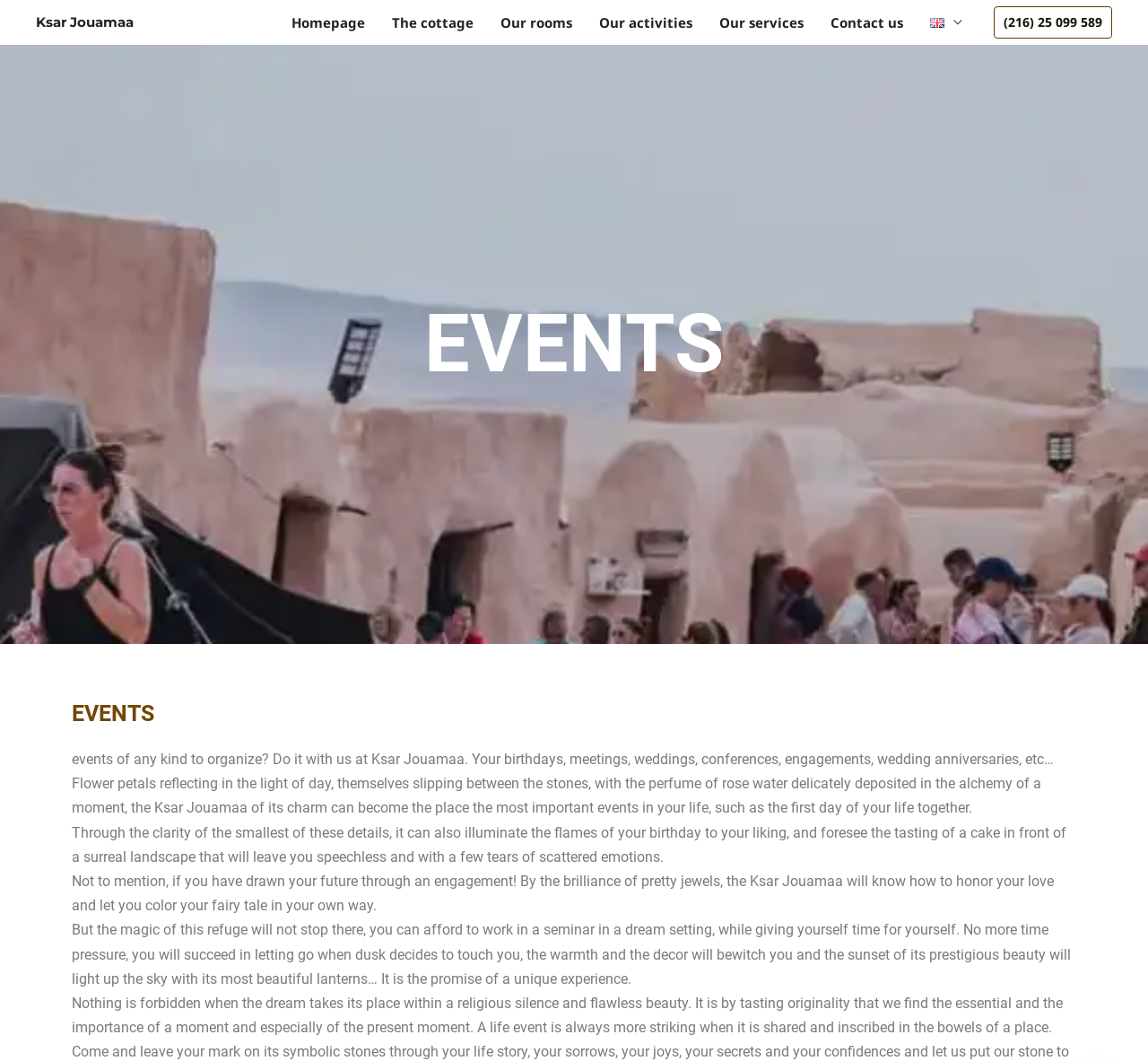What is the name of the venue?
Look at the image and answer with only one word or phrase.

Ksar Jouamaa